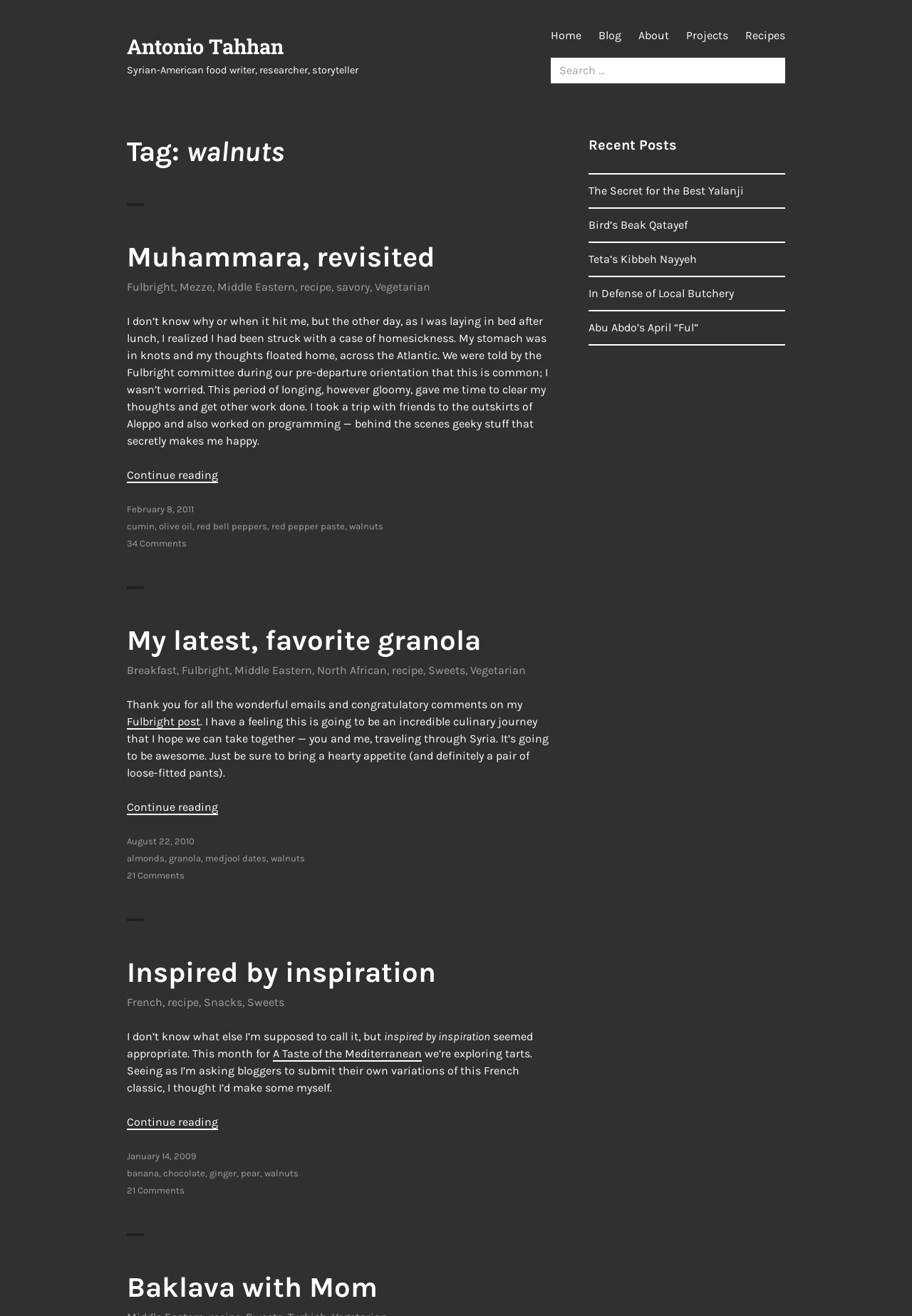Locate the coordinates of the bounding box for the clickable region that fulfills this instruction: "View the 'About' page".

[0.7, 0.015, 0.734, 0.04]